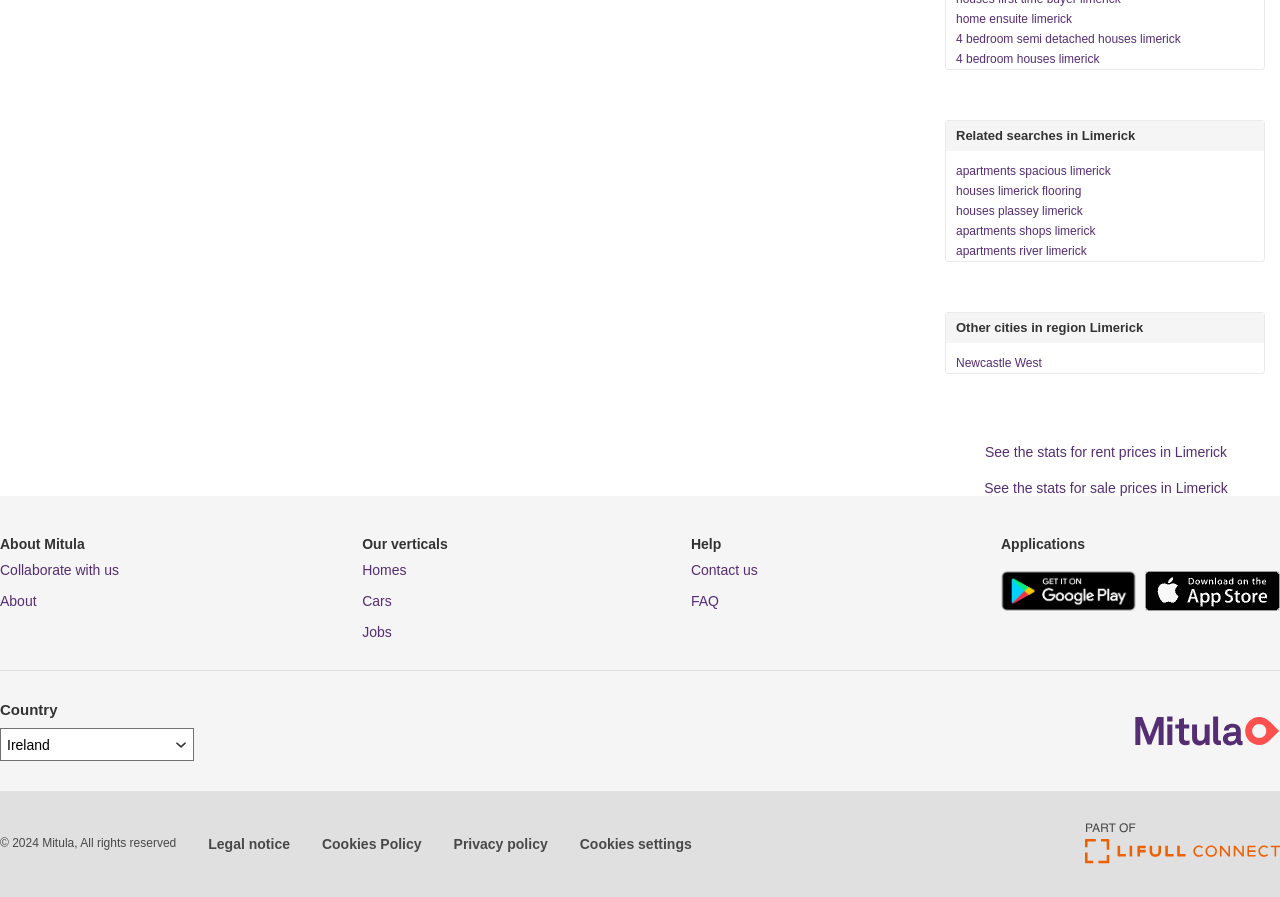Please identify the bounding box coordinates of the region to click in order to complete the task: "See the stats for rent prices in Limerick". The coordinates must be four float numbers between 0 and 1, specified as [left, top, right, bottom].

[0.77, 0.495, 0.959, 0.513]